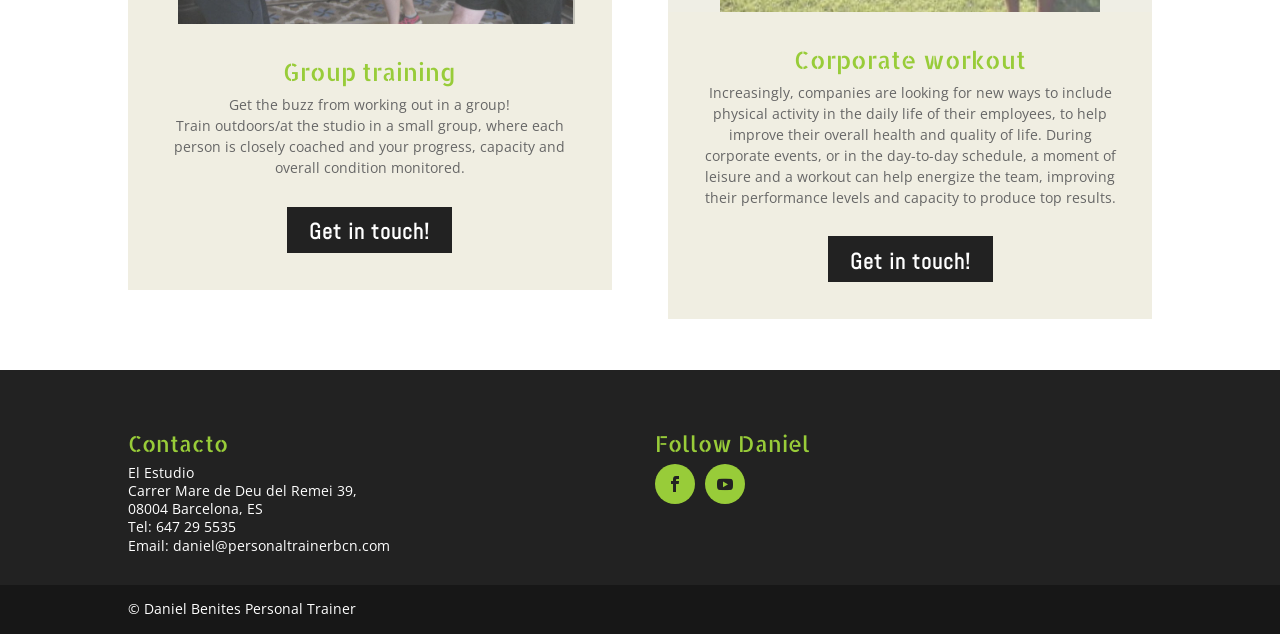Using the webpage screenshot, find the UI element described by daniel@personaltrainerbcn.com. Provide the bounding box coordinates in the format (top-left x, top-left y, bottom-right x, bottom-right y), ensuring all values are floating point numbers between 0 and 1.

[0.135, 0.845, 0.305, 0.875]